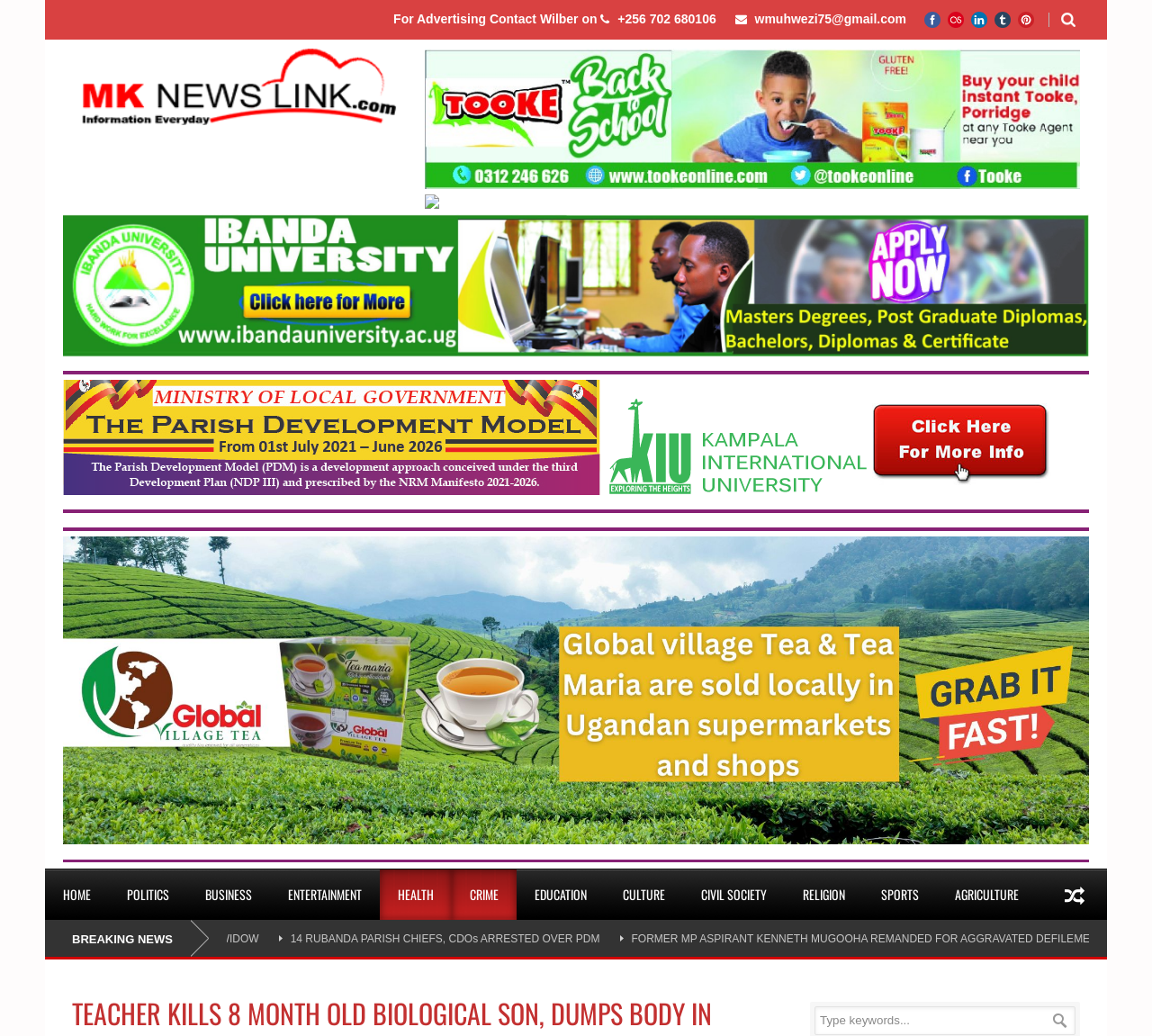Highlight the bounding box coordinates of the element that should be clicked to carry out the following instruction: "Read breaking news". The coordinates must be given as four float numbers ranging from 0 to 1, i.e., [left, top, right, bottom].

[0.062, 0.9, 0.15, 0.913]